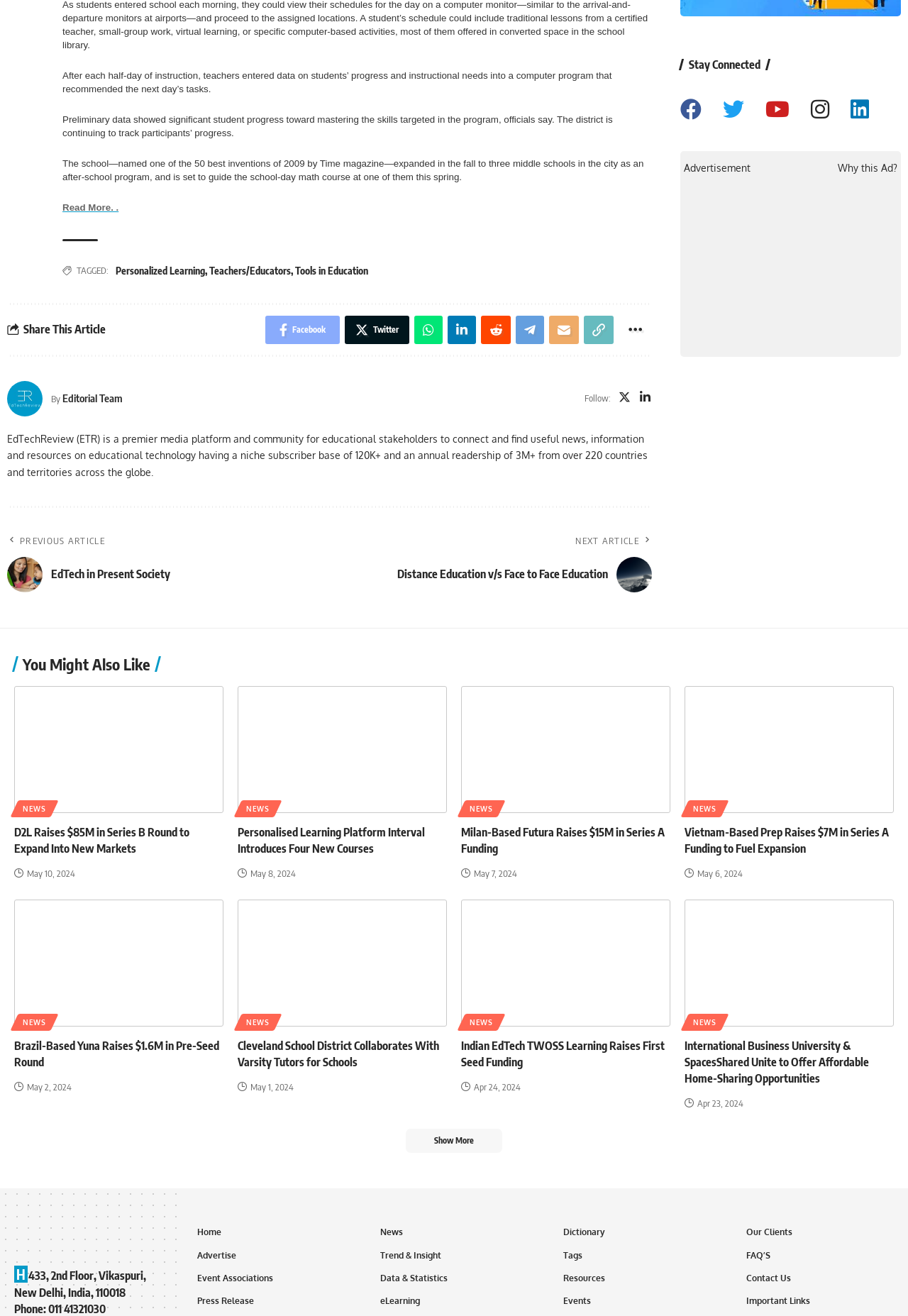Identify the bounding box coordinates necessary to click and complete the given instruction: "Read more about the article".

[0.069, 0.153, 0.131, 0.161]